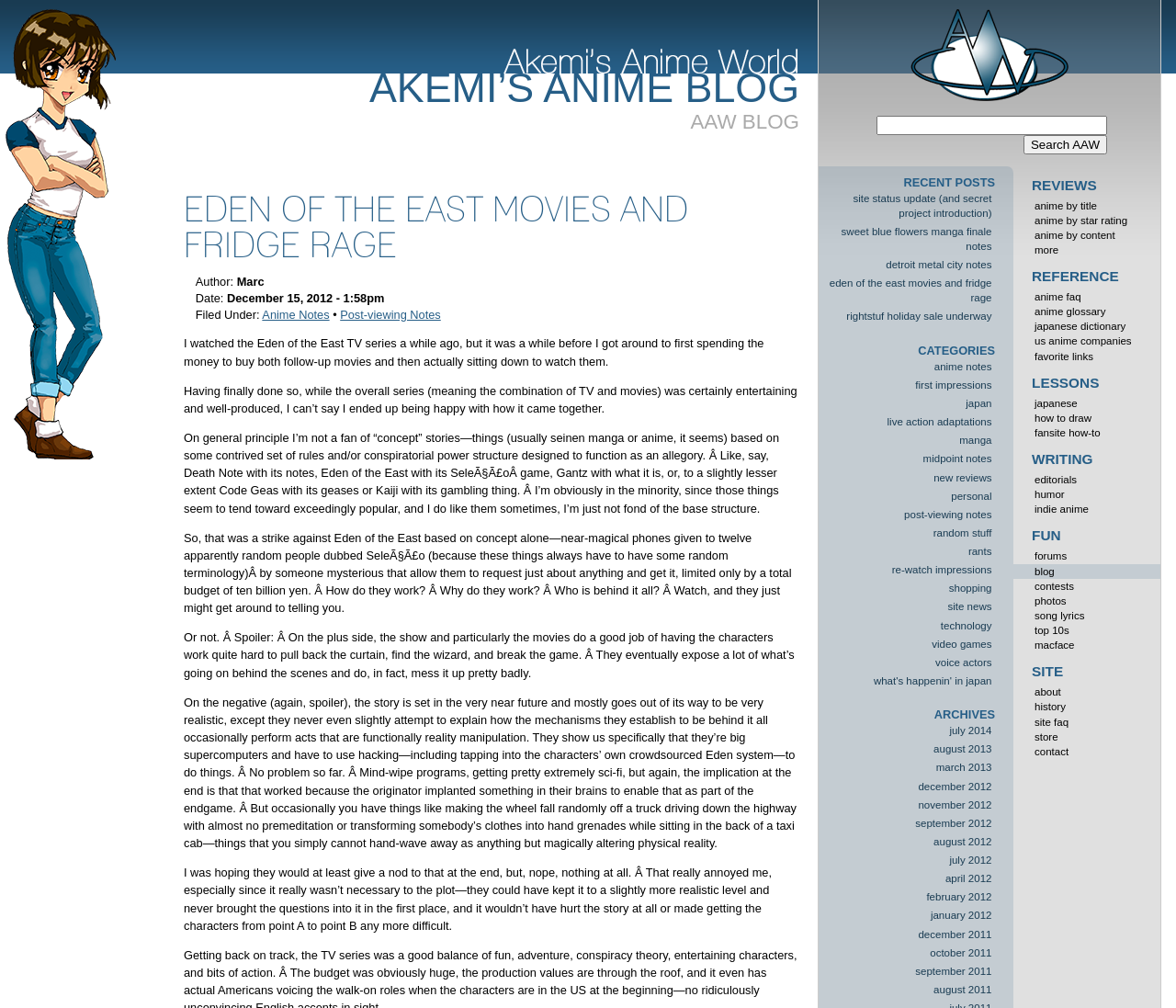Provide your answer to the question using just one word or phrase: What is the title of the blog?

Akemi’s Anime Blog